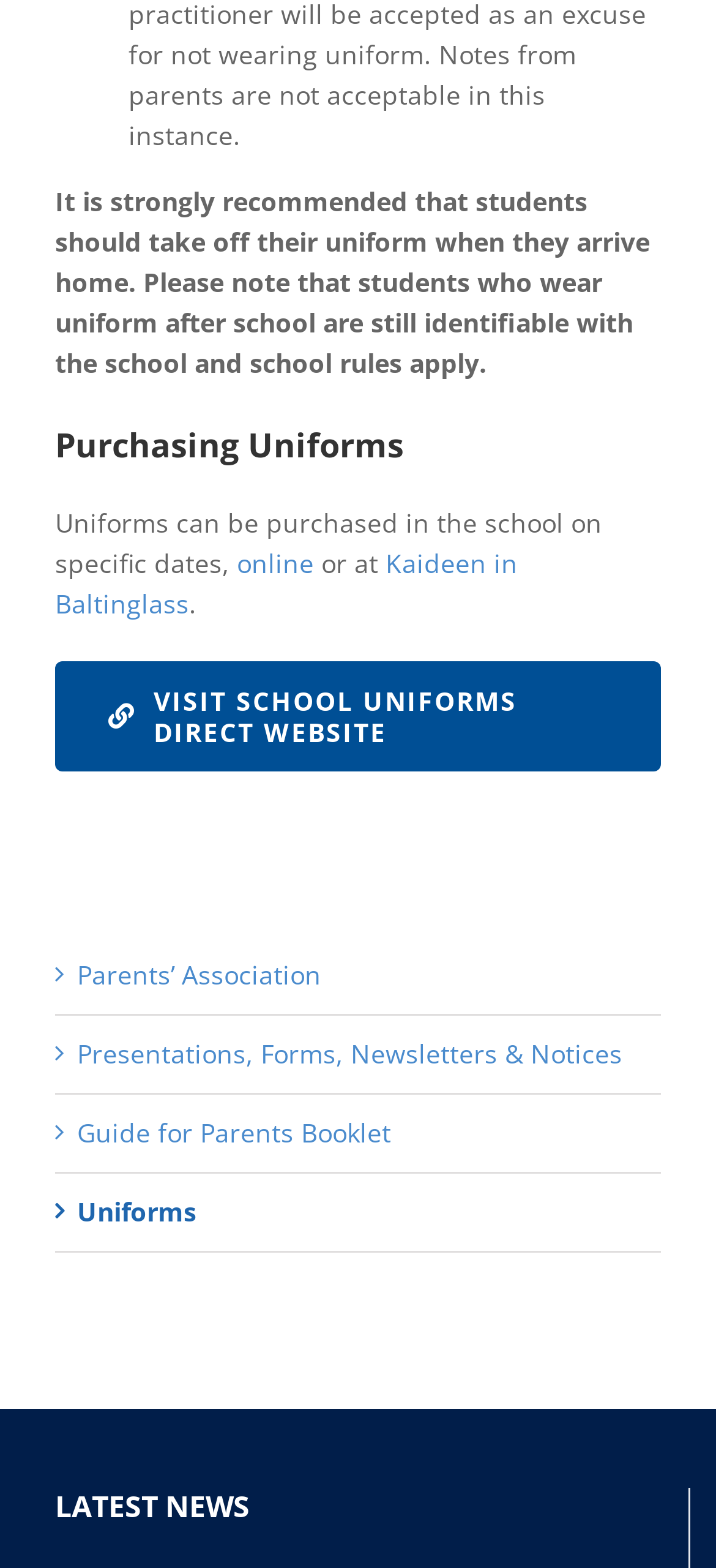Find and indicate the bounding box coordinates of the region you should select to follow the given instruction: "check latest news".

[0.077, 0.949, 0.921, 0.974]